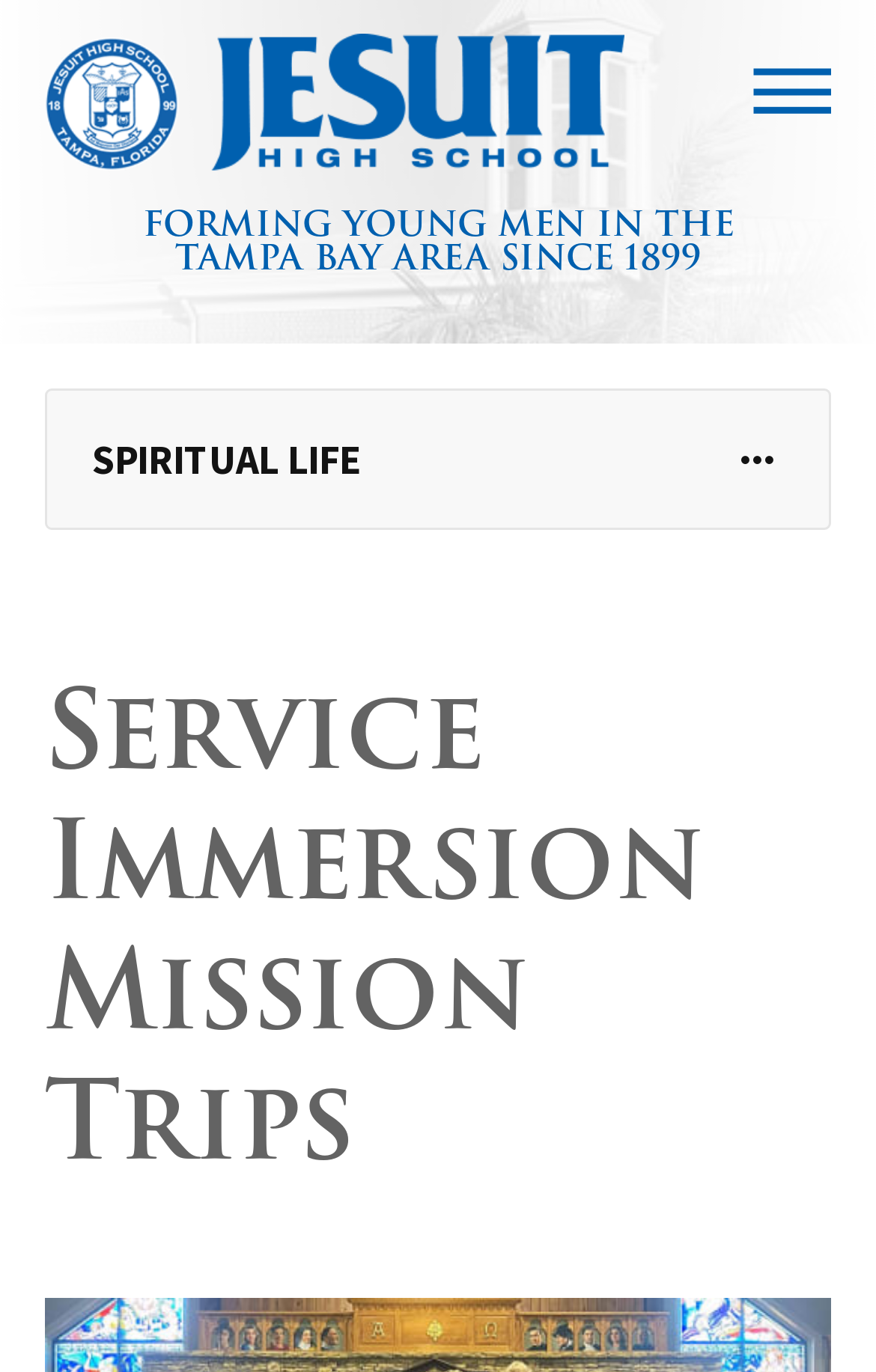Look at the image and write a detailed answer to the question: 
What is the year mentioned on the webpage?

The year 1899 is mentioned in the figcaption text 'FORMING YOUNG MEN IN THE TAMPA BAY AREA SINCE 1899'.